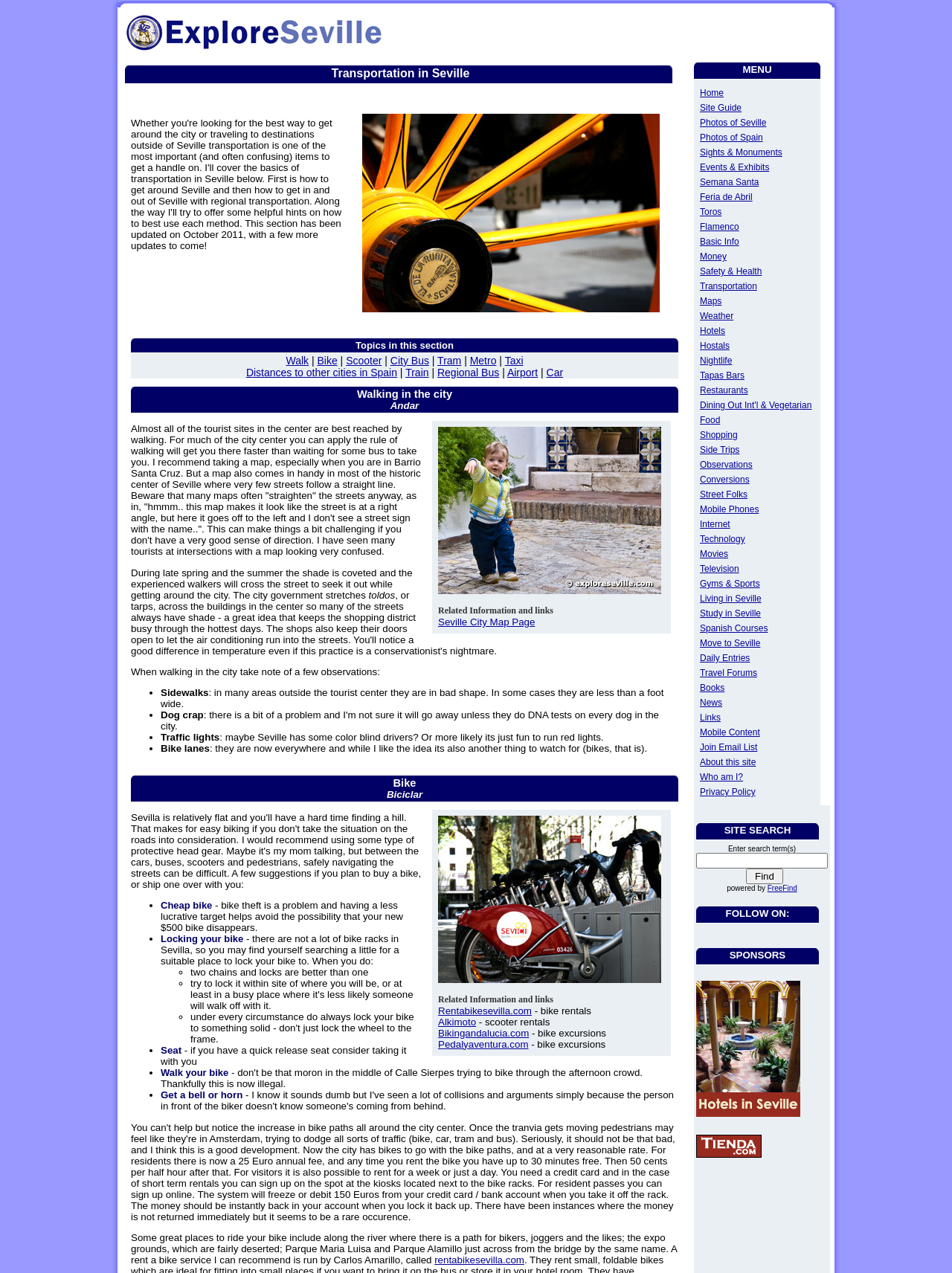Please identify the bounding box coordinates of the element that needs to be clicked to perform the following instruction: "Read about Analytics".

None